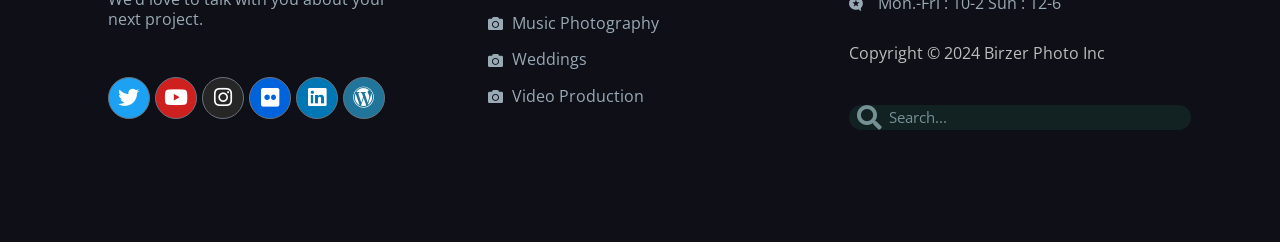Respond with a single word or phrase to the following question:
What type of services does Birzer Photo Inc offer?

Music Photography, Weddings, Video Production